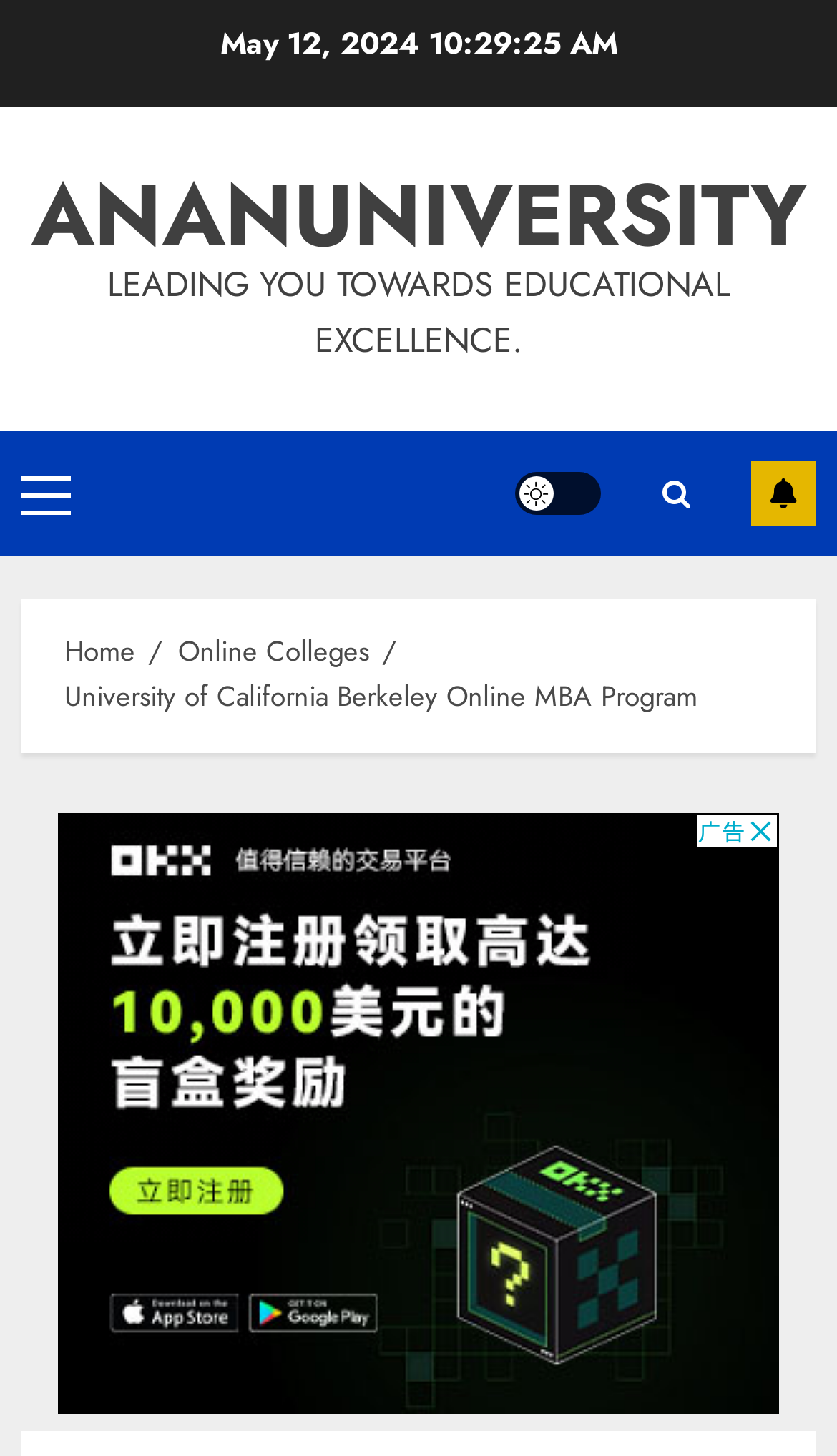Locate the primary heading on the webpage and return its text.

University of California Berkeley Online MBA Program